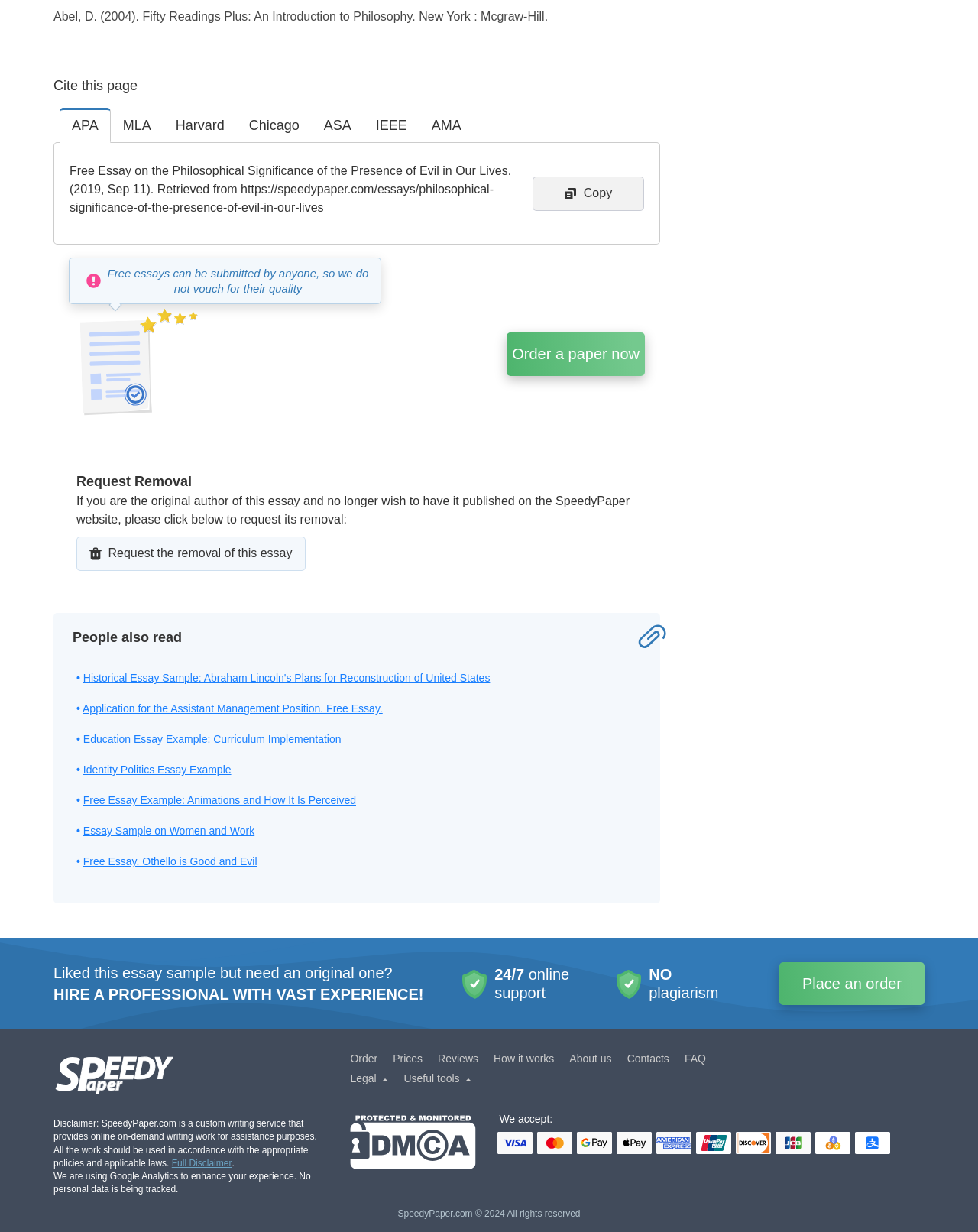What is the title of the essay?
Using the image, provide a detailed and thorough answer to the question.

The title of the essay can be found in the StaticText element with OCR text 'Free Essay on the Philosophical Significance of the Presence of Evil in Our Lives. (2019, Sep 11). Retrieved from https://speedypaper.com/essays/philosophical-significance-of-the-presence-of-evil-in-our-lives'.